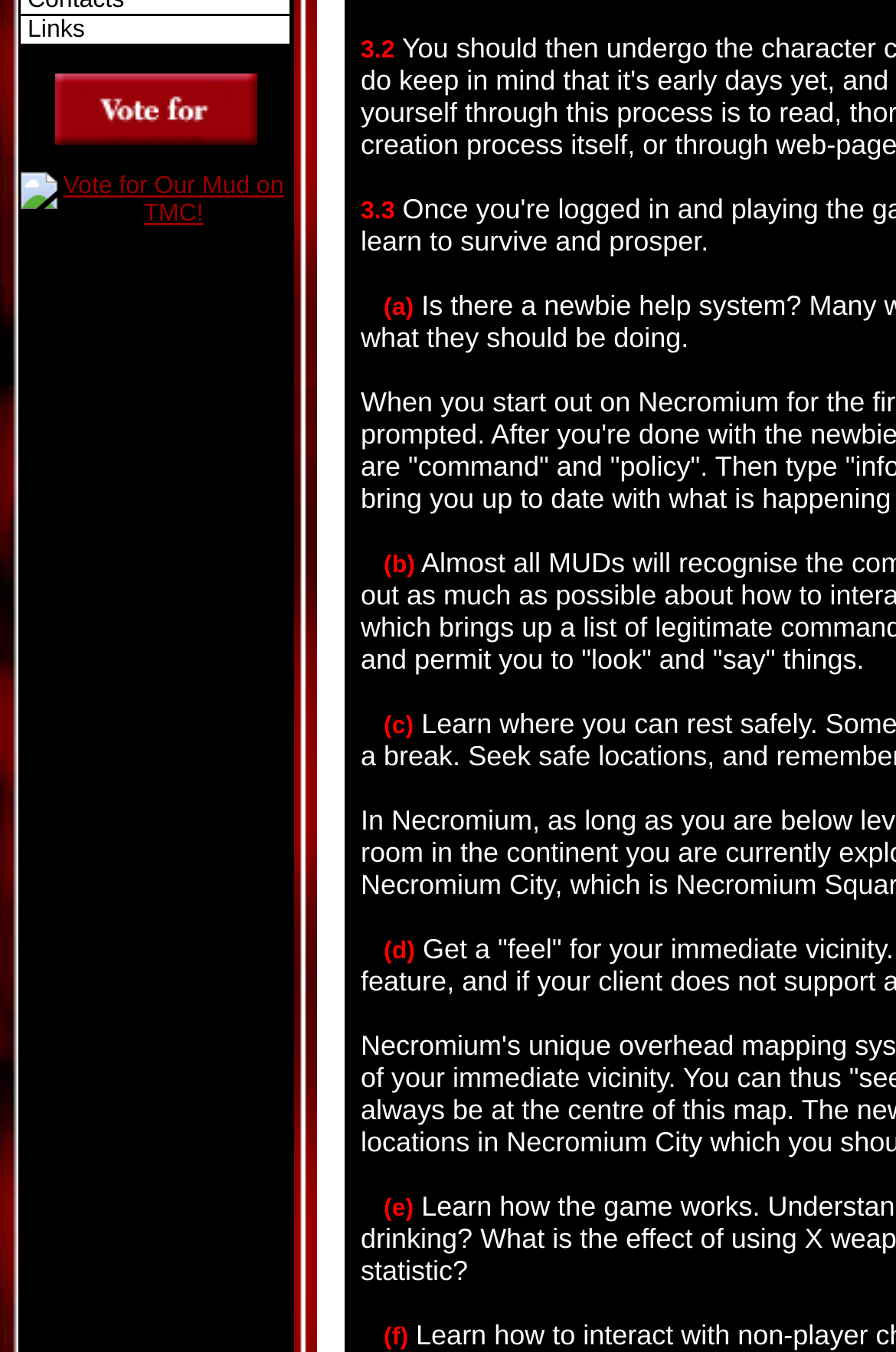Provide the bounding box coordinates for the UI element that is described as: "Links".

[0.031, 0.012, 0.095, 0.032]